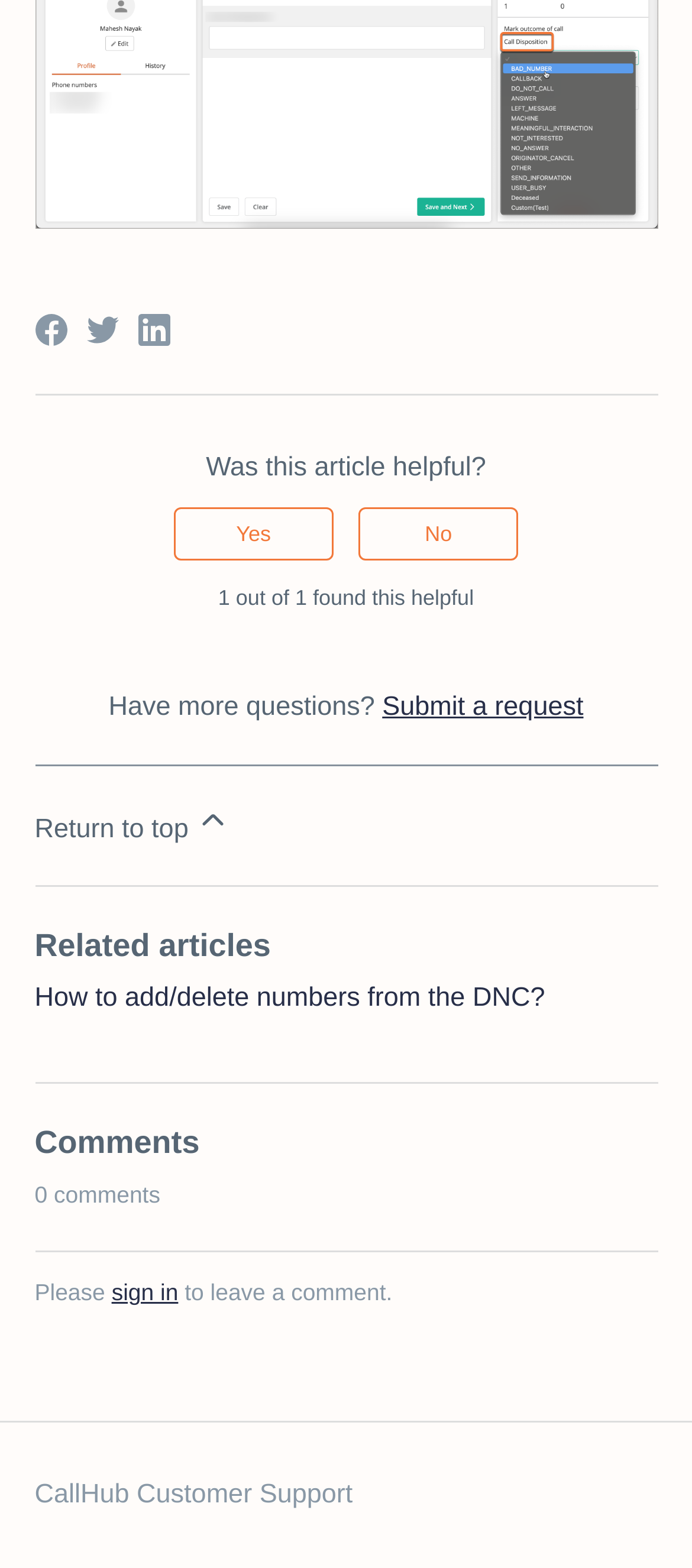Find the bounding box coordinates for the element that must be clicked to complete the instruction: "Share this page on Facebook". The coordinates should be four float numbers between 0 and 1, indicated as [left, top, right, bottom].

[0.05, 0.2, 0.096, 0.22]